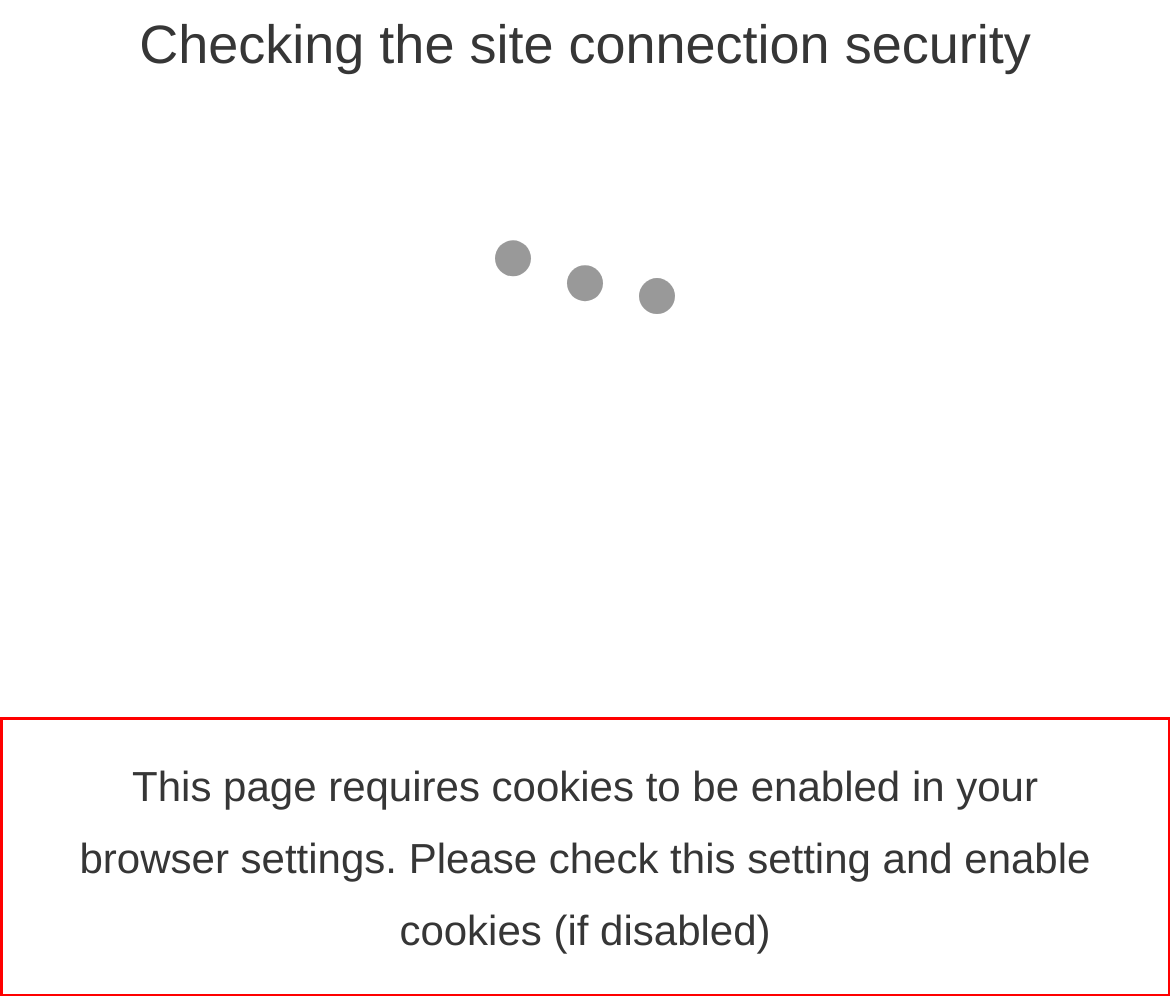Using the provided screenshot, read and generate the text content within the red-bordered area.

This page requires cookies to be enabled in your browser settings. Please check this setting and enable cookies (if disabled)